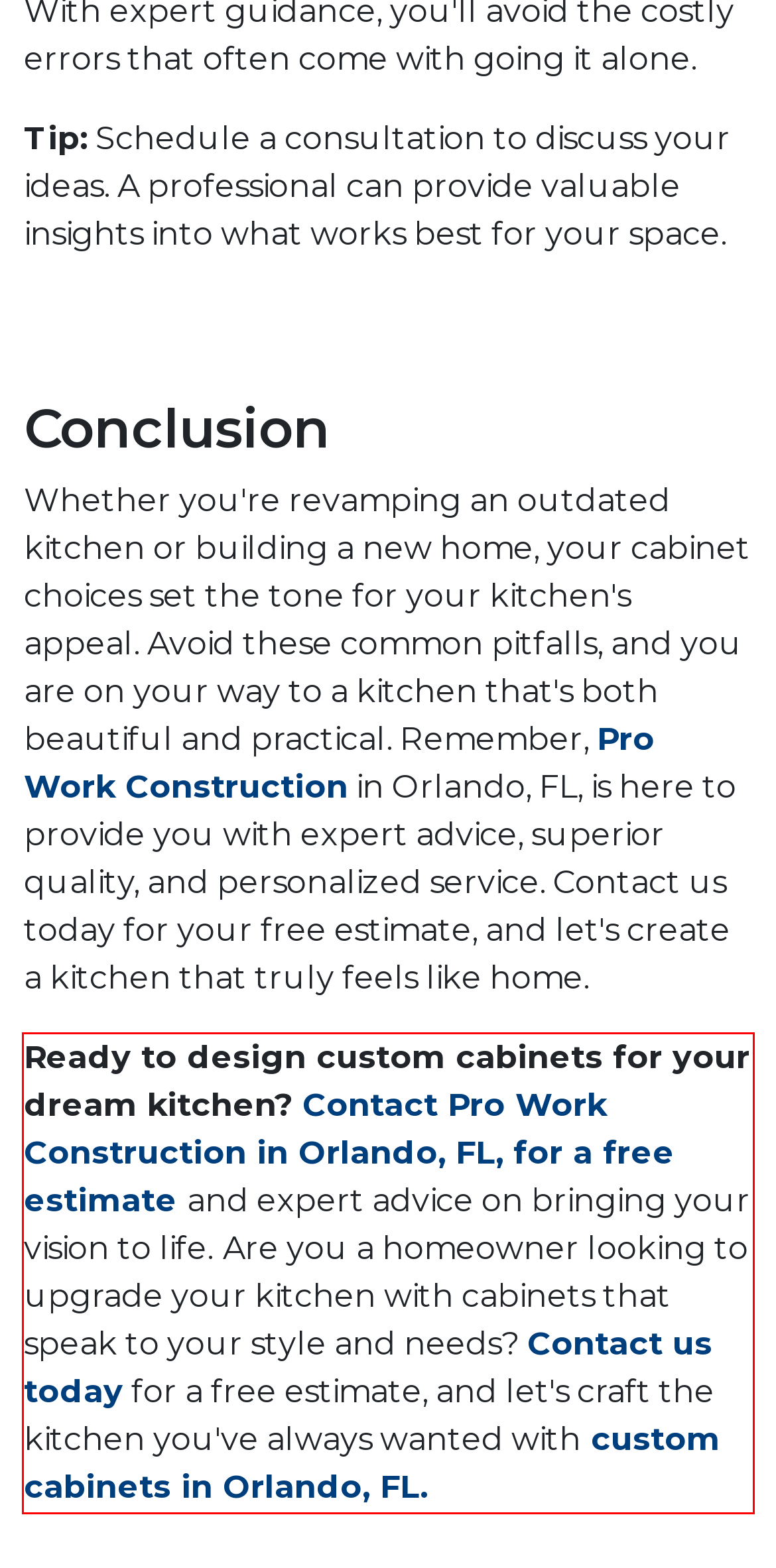Look at the webpage screenshot and recognize the text inside the red bounding box.

Ready to design custom cabinets for your dream kitchen? Contact Pro Work Construction in Orlando, FL, for a free estimate and expert advice on bringing your vision to life. Are you a homeowner looking to upgrade your kitchen with cabinets that speak to your style and needs? Contact us today for a free estimate, and let's craft the kitchen you've always wanted with custom cabinets in Orlando, FL.